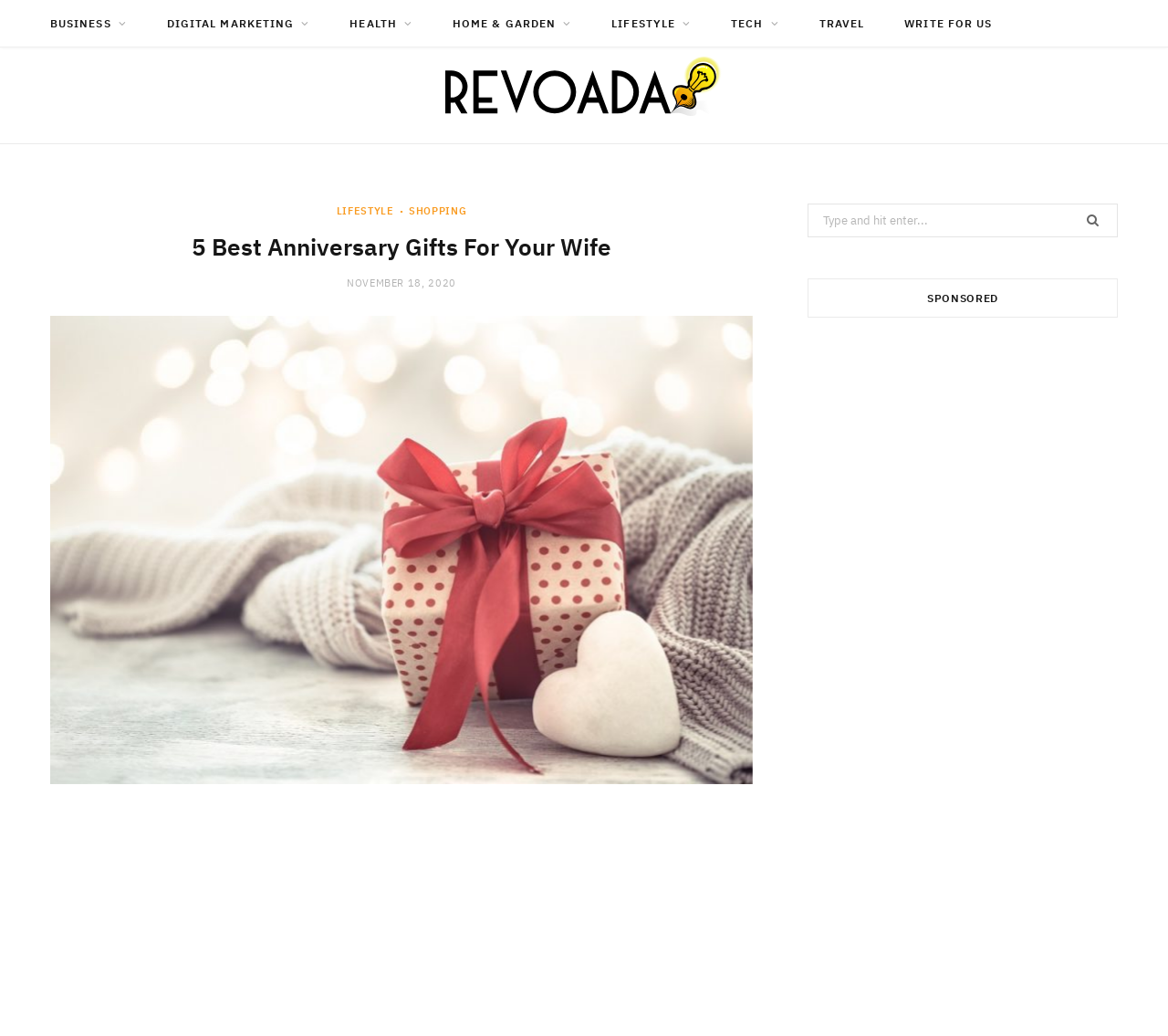Determine the bounding box coordinates of the clickable region to carry out the instruction: "check the date of the article".

[0.297, 0.267, 0.391, 0.279]